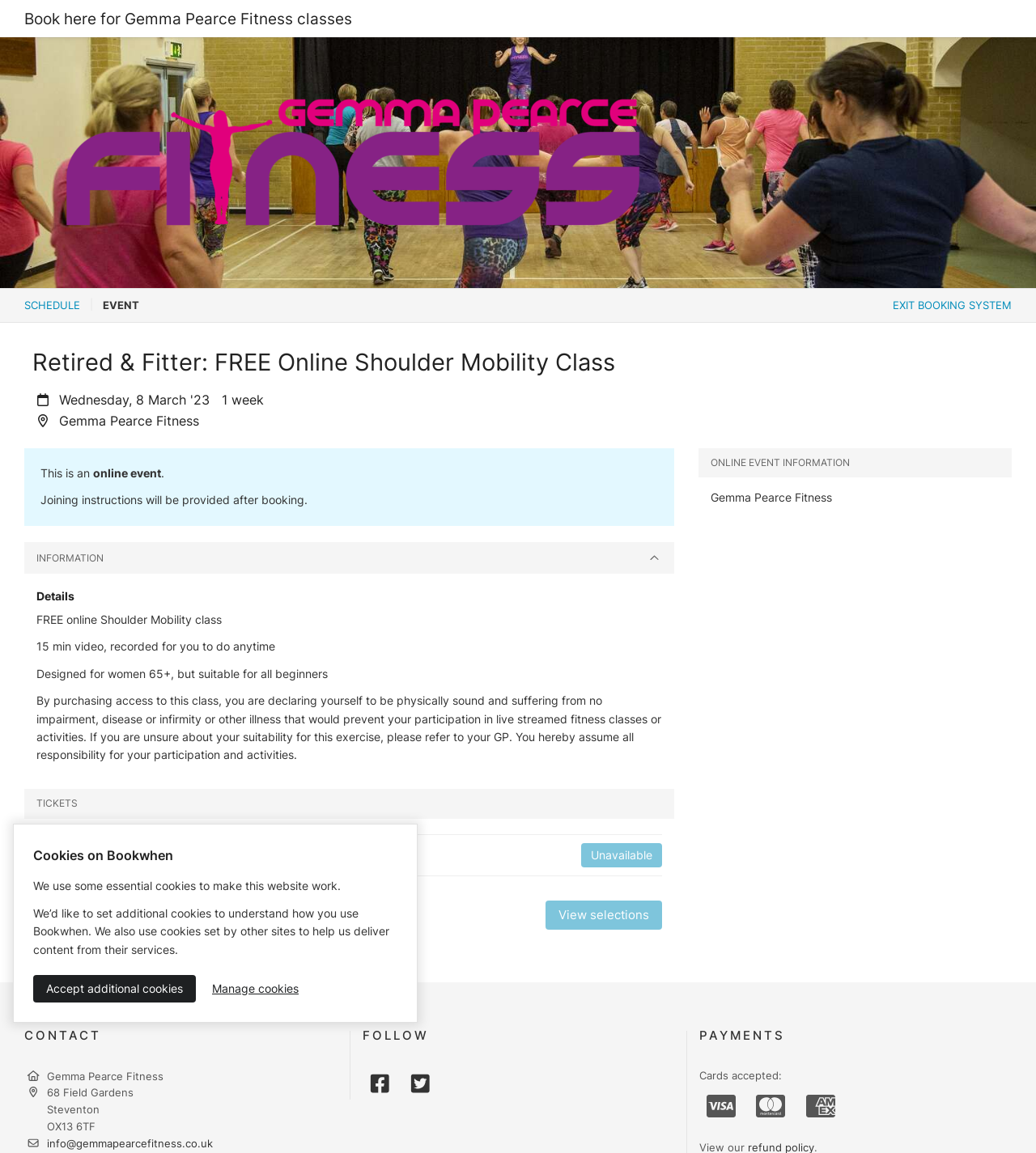Provide the bounding box coordinates of the HTML element described by the text: "Accept additional cookies". The coordinates should be in the format [left, top, right, bottom] with values between 0 and 1.

[0.032, 0.846, 0.189, 0.869]